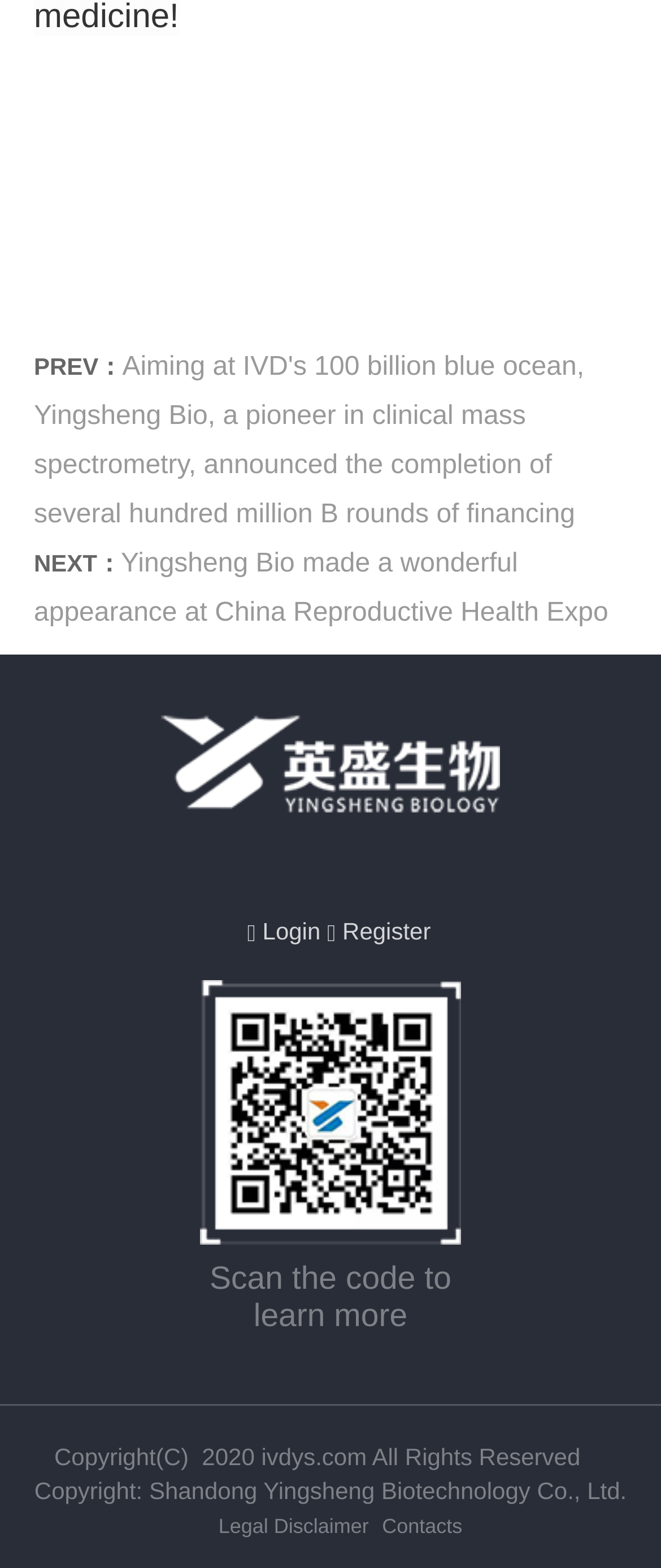Provide your answer in one word or a succinct phrase for the question: 
What is the purpose of scanning the code?

to learn more